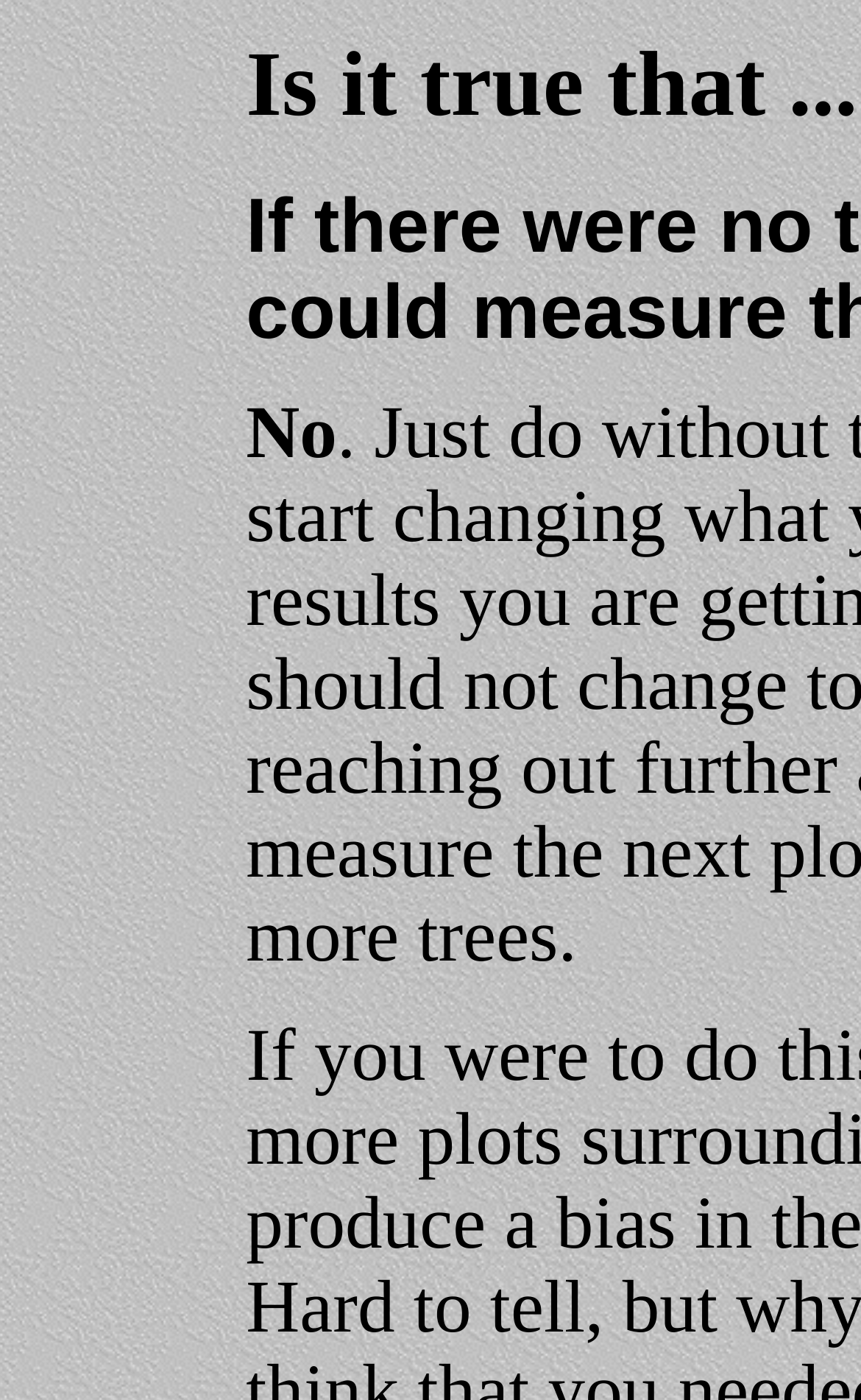Determine the main heading text of the webpage.

Is it true that ...